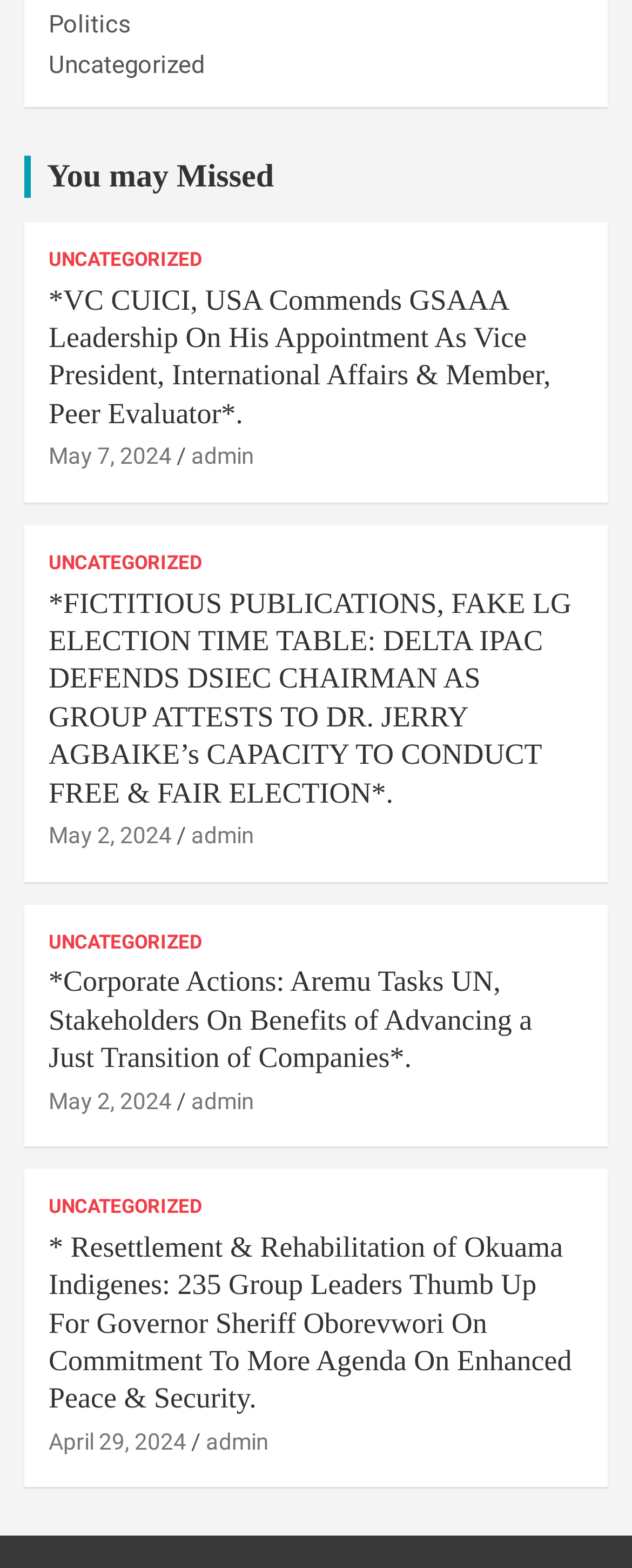Determine the bounding box coordinates for the element that should be clicked to follow this instruction: "Read the article '*VC CUICI, USA Commends GSAAA Leadership On His Appointment As Vice President, International Affairs & Member, Peer Evaluator*.'". The coordinates should be given as four float numbers between 0 and 1, in the format [left, top, right, bottom].

[0.077, 0.18, 0.923, 0.276]